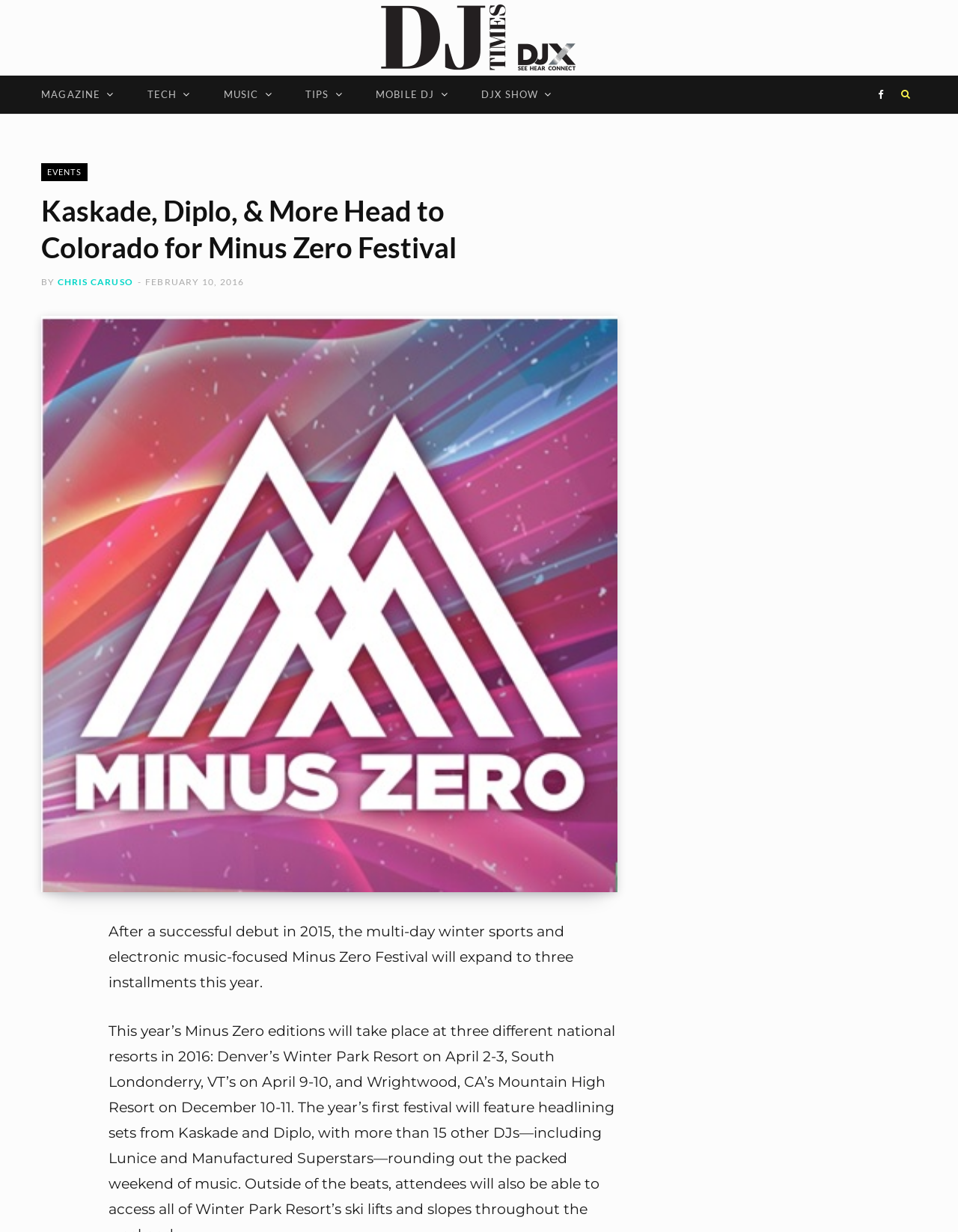Please respond in a single word or phrase: 
What is the name of the festival mentioned in the article?

Minus Zero Festival